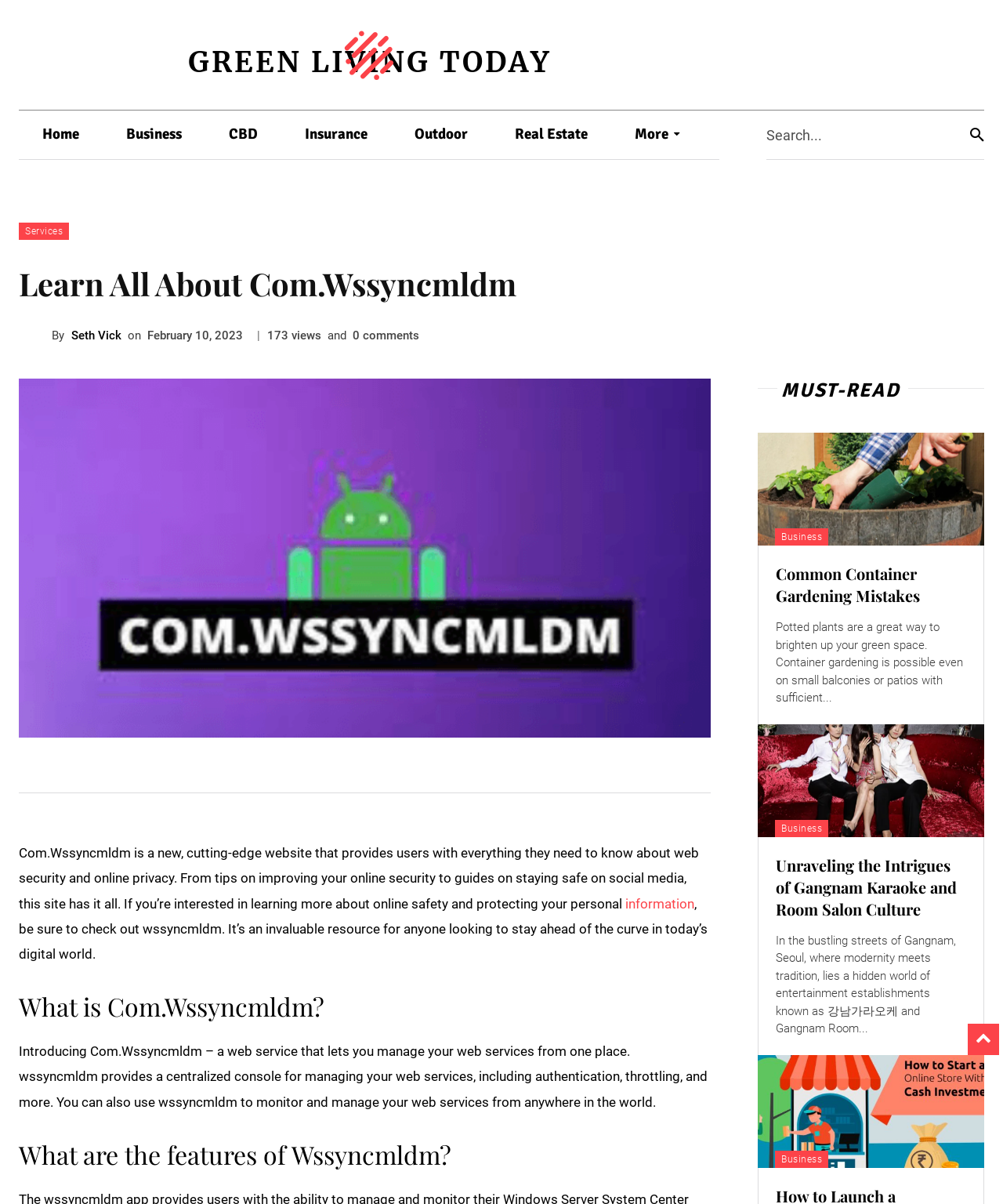Please identify the bounding box coordinates of the element's region that needs to be clicked to fulfill the following instruction: "Check out Unraveling the Intrigues of Gangnam Karaoke and Room Salon Culture". The bounding box coordinates should consist of four float numbers between 0 and 1, i.e., [left, top, right, bottom].

[0.756, 0.601, 0.981, 0.695]